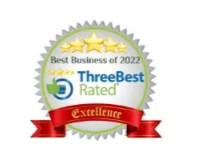Respond to the following question with a brief word or phrase:
What is written on the flowing red ribbon at the bottom of the badge?

Excellence